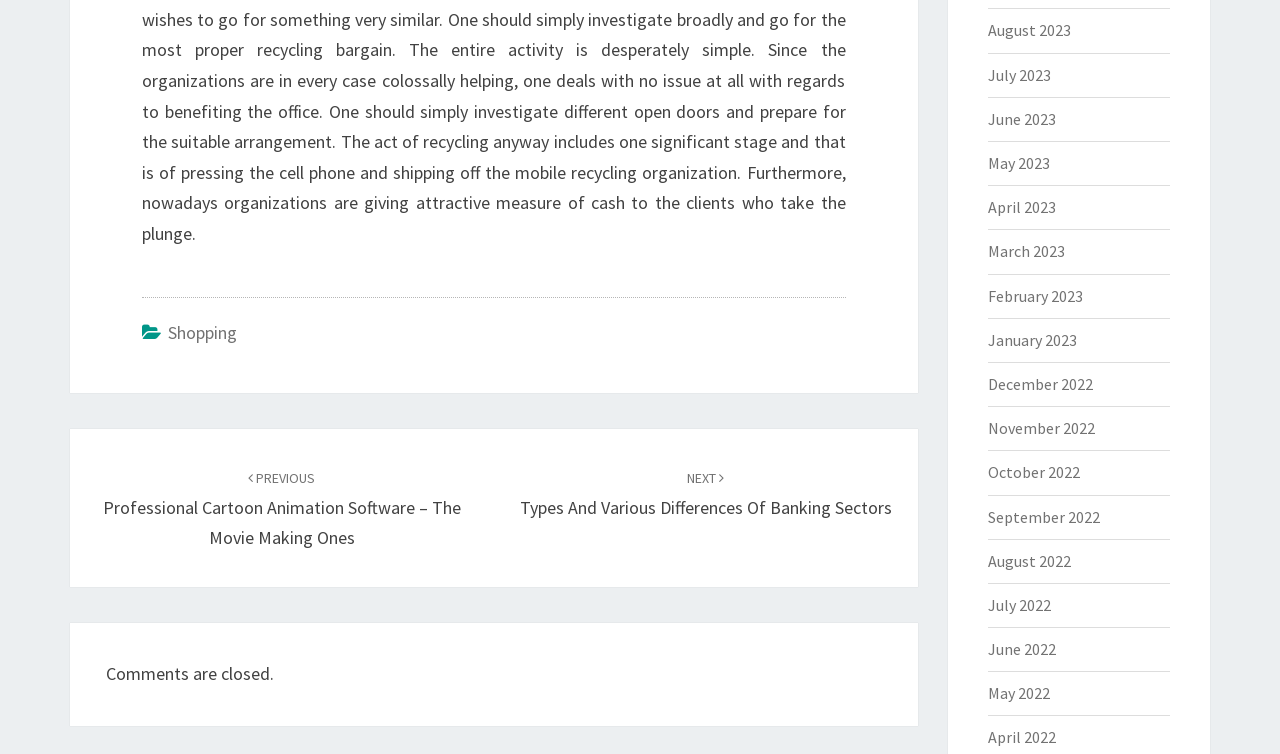What is the purpose of the links in the post navigation section?
Answer with a single word or phrase, using the screenshot for reference.

Navigate to previous or next posts